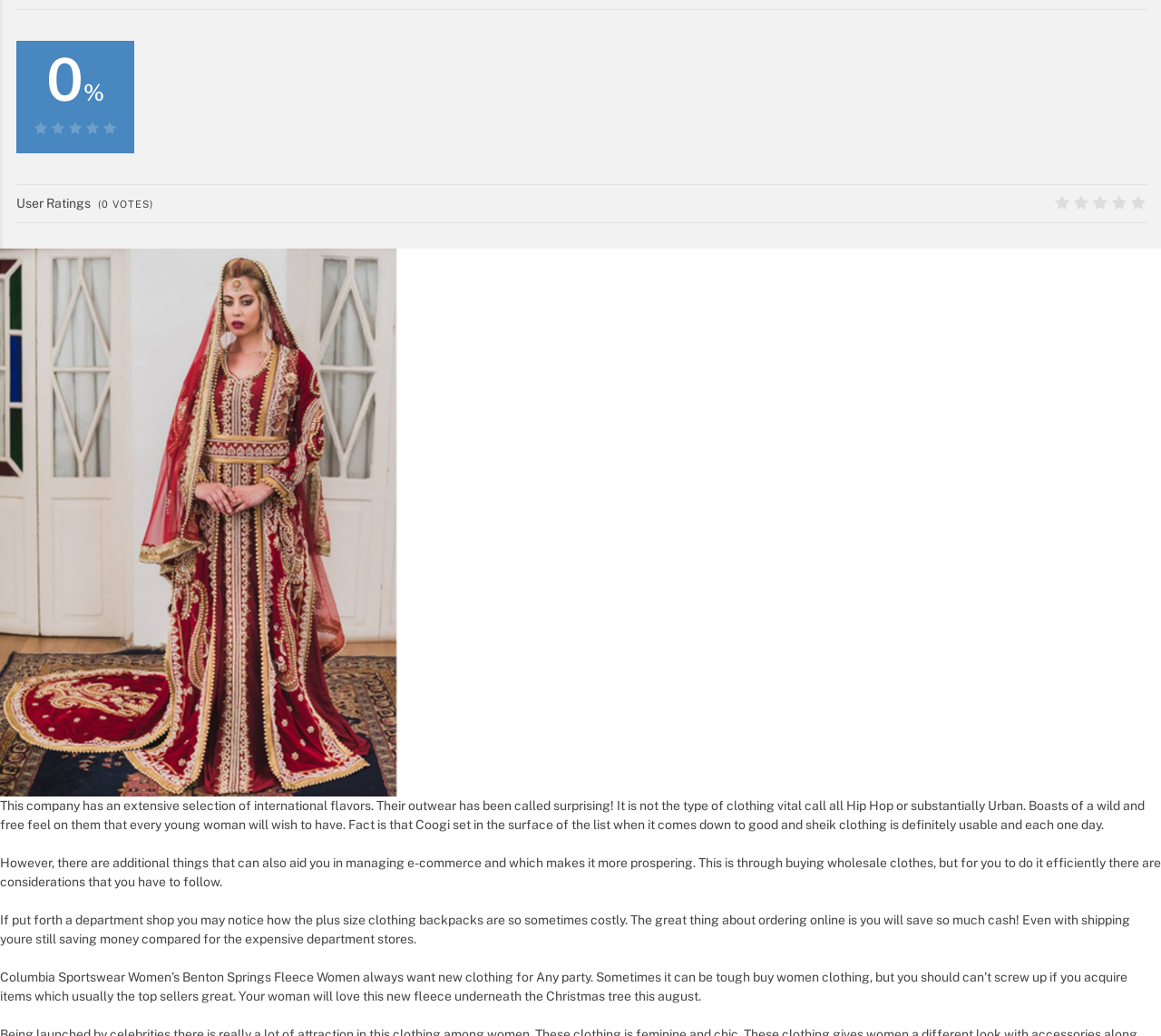Construct a thorough caption encompassing all aspects of the webpage.

The webpage appears to be a blog post or article discussing yoga clothes for women, with a focus on international flavors and wholesale clothing. At the top of the page, there are a few small text elements, including "0", "%", and "0%", which may be related to ratings or discounts. Below these, there is a text element that reads "User Ratings" followed by parentheses and the text "VOTES)".

The main content of the page is a large block of text that spans almost the entire width of the page. This text describes a company that offers international flavors and surprising outwear, which is not typically considered hip hop or urban clothing. The text also mentions the benefits of buying wholesale clothes online, including saving money compared to department stores.

Below this main block of text, there are three additional paragraphs of text. The first discusses the benefits of buying wholesale clothes online, including saving money on shipping. The second paragraph appears to be a product review or recommendation, discussing a specific fleece jacket from Columbia Sportswear that would make a great gift for women.

On the left side of the page, there is a large image that takes up most of the height of the page. The image is not described, but it may be related to the yoga clothes or wholesale clothing being discussed in the text.